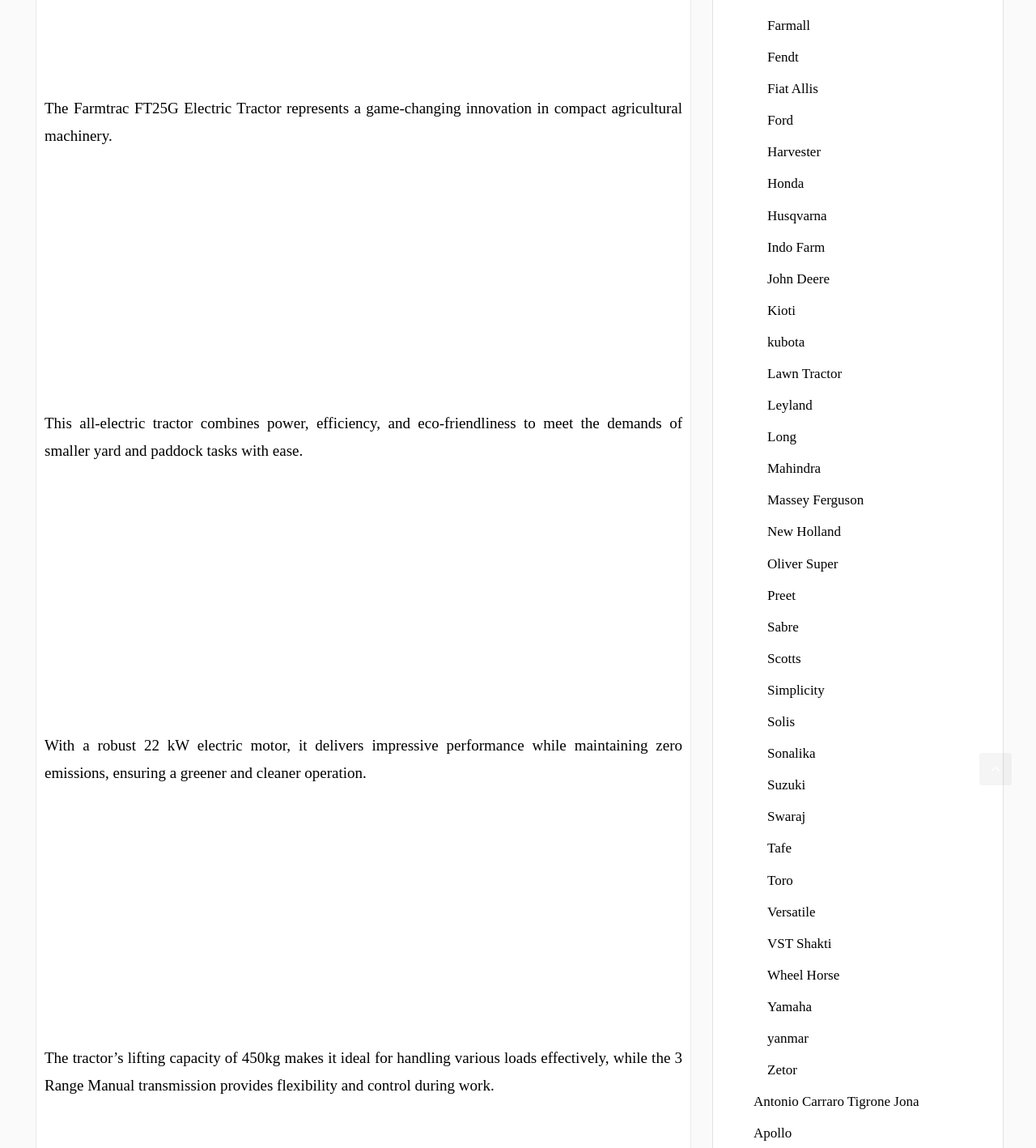What is the purpose of the tractor?
Please give a detailed and elaborate answer to the question.

Based on the StaticText element with ID 410, the tractor is ideal for handling various loads effectively, which suggests that its purpose is to assist with tasks that require lifting and moving heavy objects.